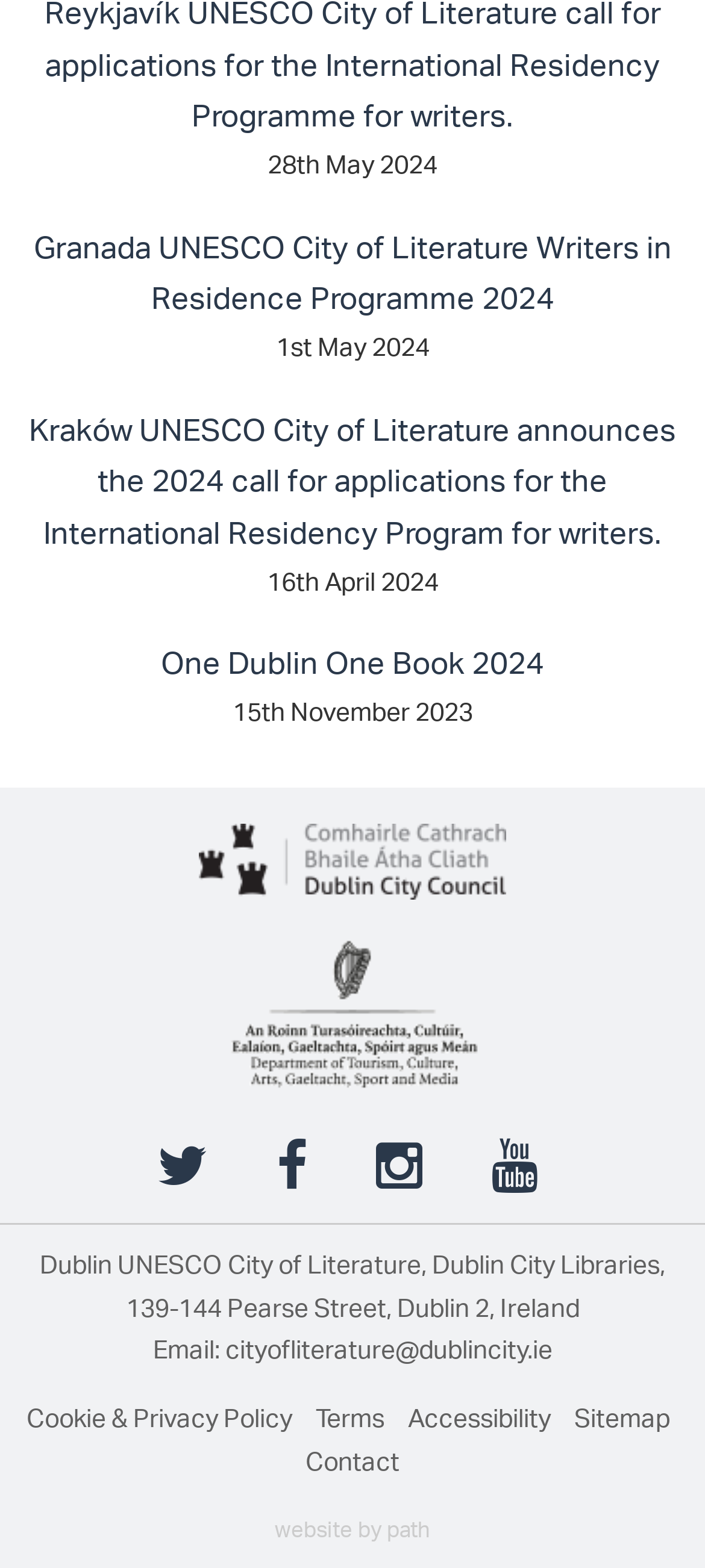Given the element description: "Sitemap", predict the bounding box coordinates of this UI element. The coordinates must be four float numbers between 0 and 1, given as [left, top, right, bottom].

[0.814, 0.894, 0.95, 0.913]